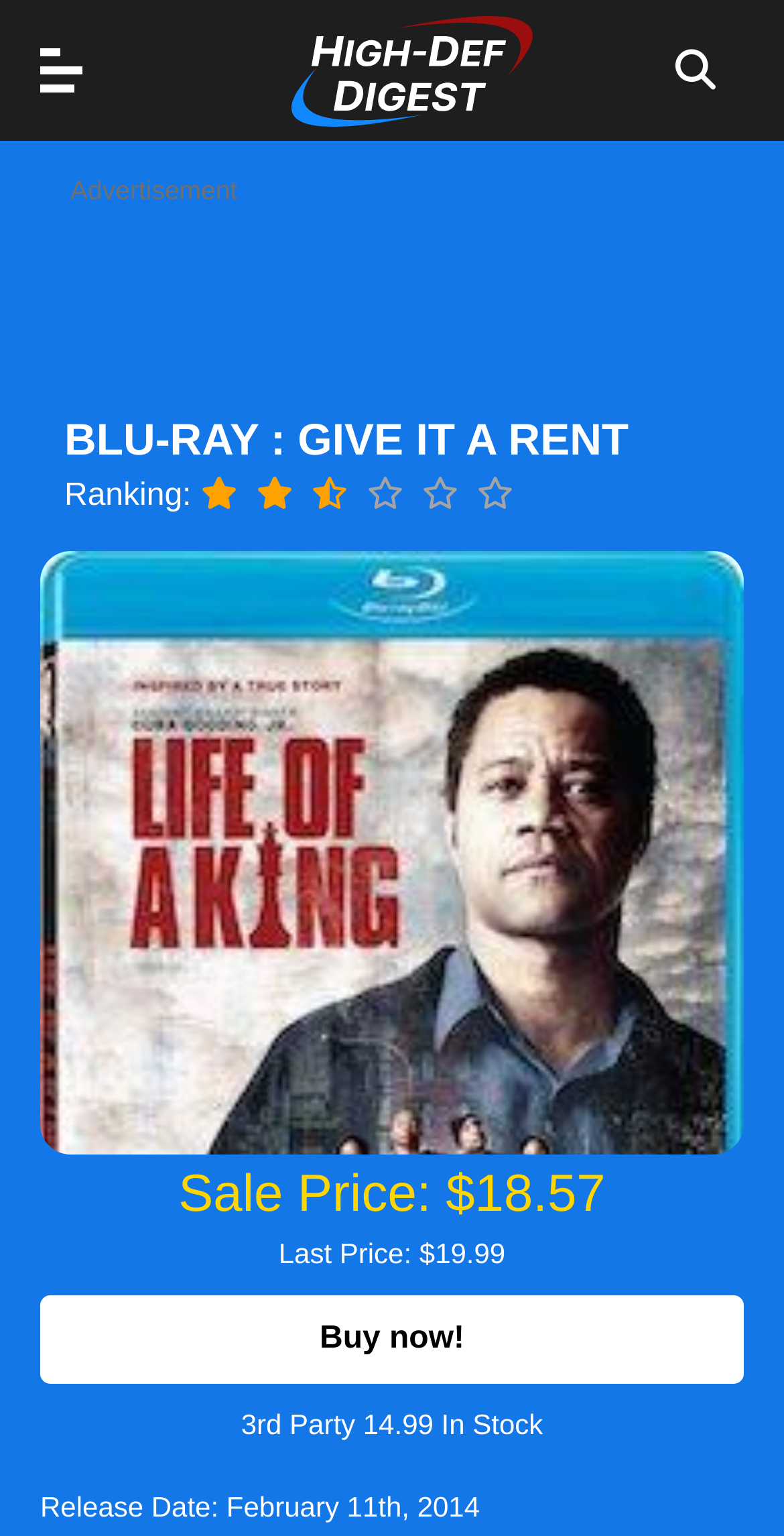Please provide a comprehensive response to the question below by analyzing the image: 
What is the rating of the Blu-ray?

I found the answer by looking at the text 'BLU-RAY : GIVE IT A RENT' on the webpage, which indicates the rating of the Blu-ray.